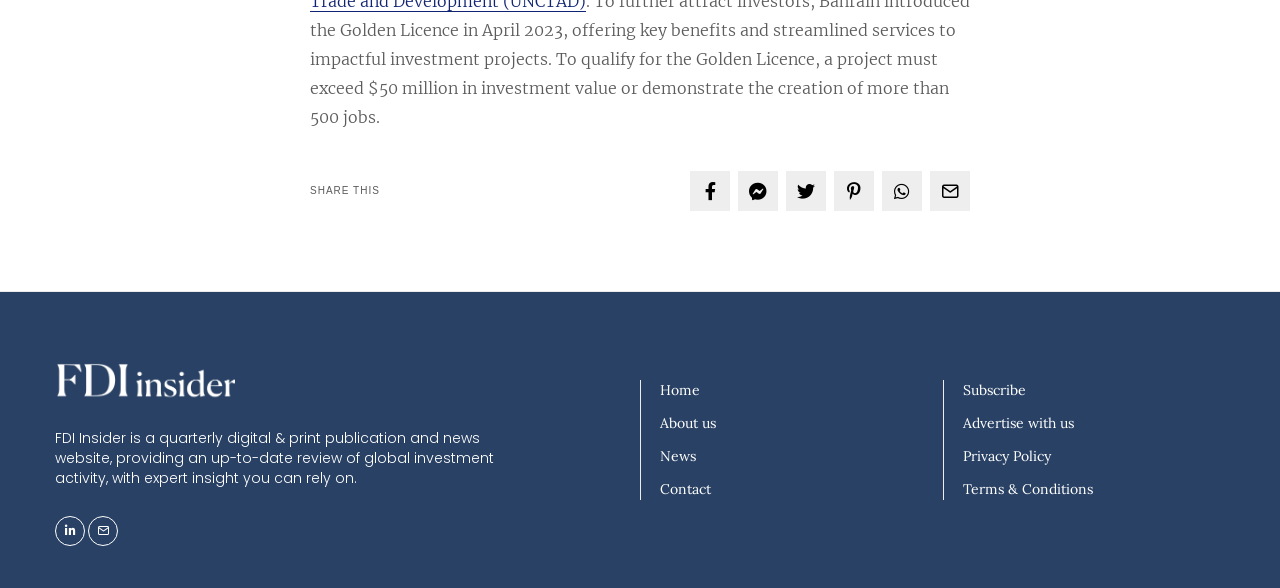Bounding box coordinates are to be given in the format (top-left x, top-left y, bottom-right x, bottom-right y). All values must be floating point numbers between 0 and 1. Provide the bounding box coordinate for the UI element described as: Whatsapp

[0.689, 0.291, 0.72, 0.359]